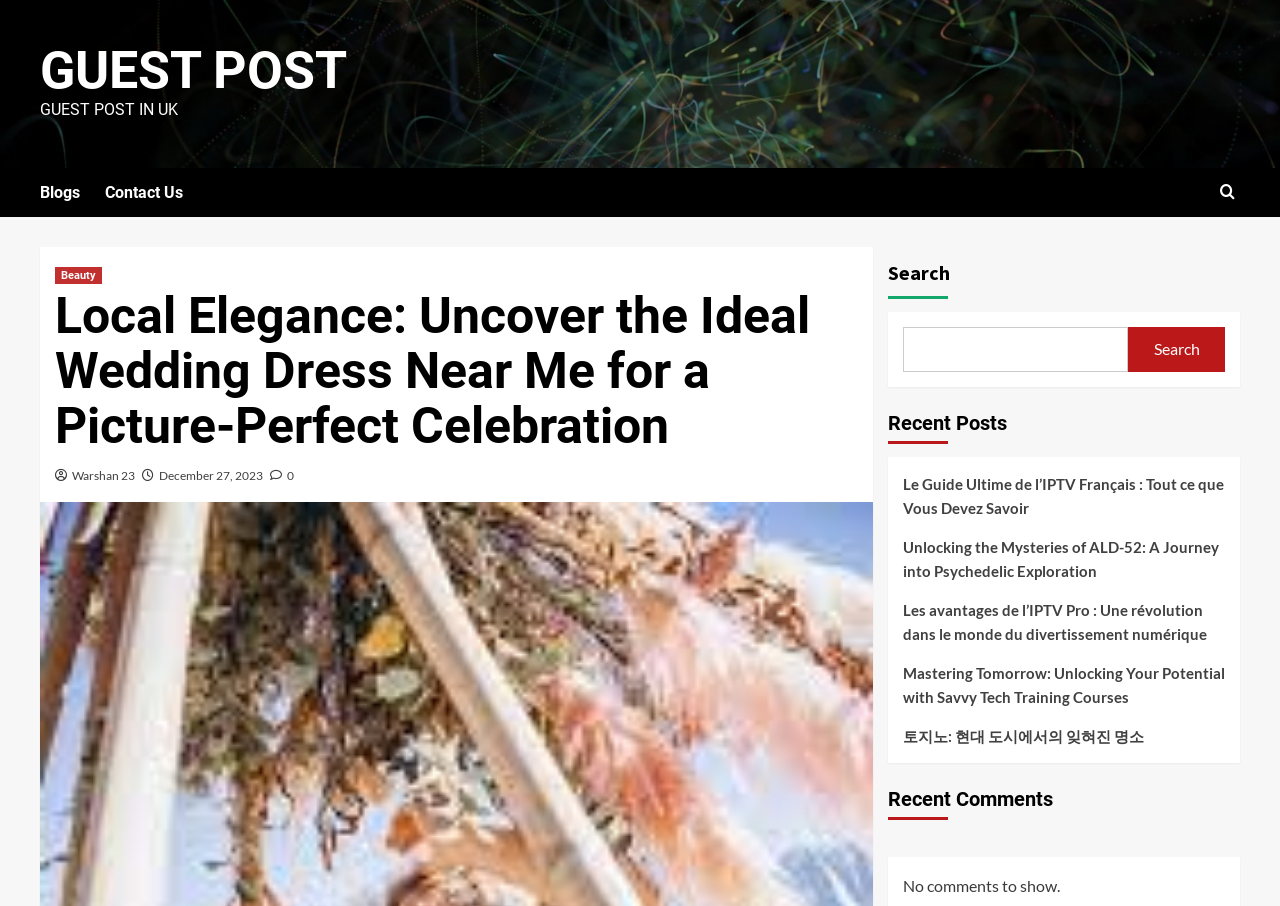Please give the bounding box coordinates of the area that should be clicked to fulfill the following instruction: "Visit the 'Beauty' category". The coordinates should be in the format of four float numbers from 0 to 1, i.e., [left, top, right, bottom].

[0.043, 0.294, 0.08, 0.313]